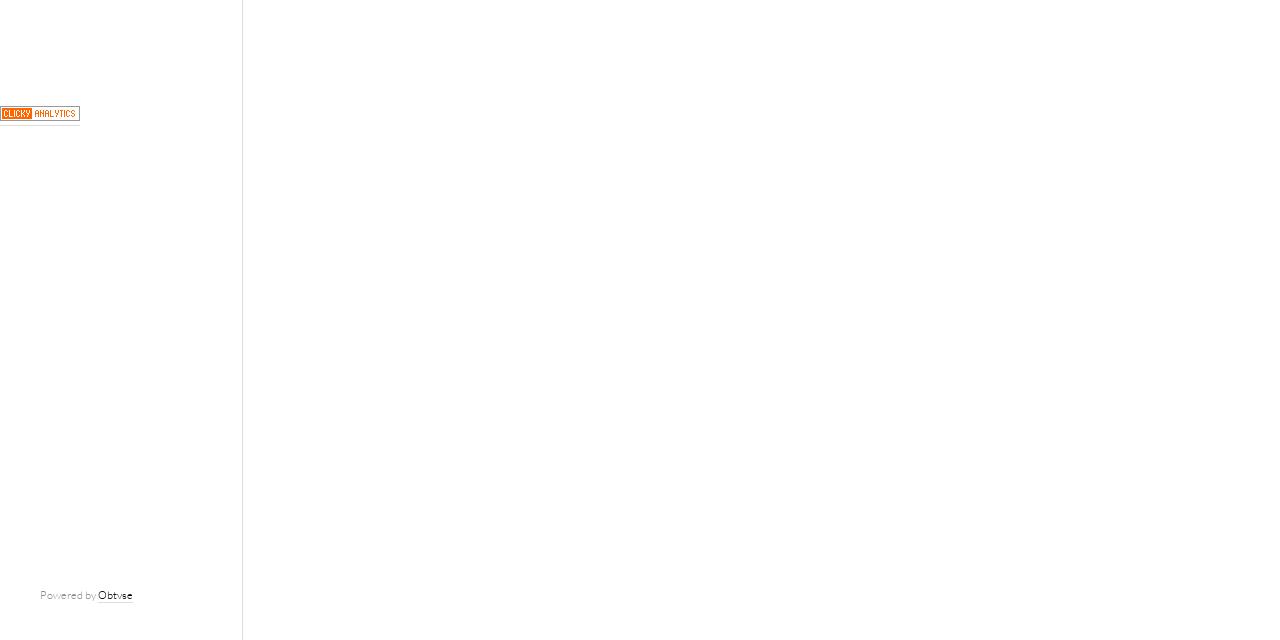Find the bounding box coordinates corresponding to the UI element with the description: "Obtvse". The coordinates should be formatted as [left, top, right, bottom], with values as floats between 0 and 1.

[0.077, 0.919, 0.104, 0.943]